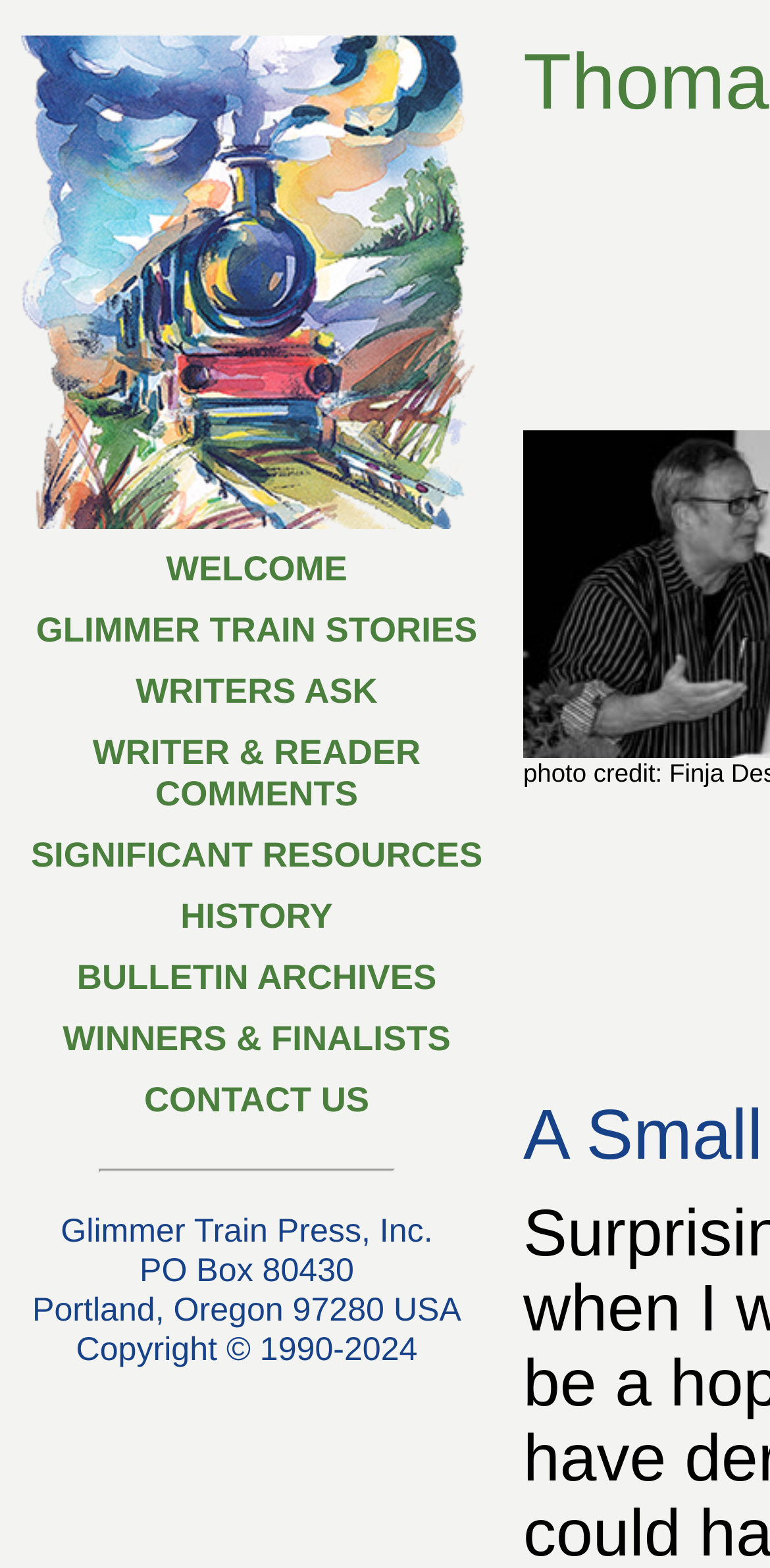Is there a horizontal separator on the webpage?
Using the image, provide a concise answer in one word or a short phrase.

Yes